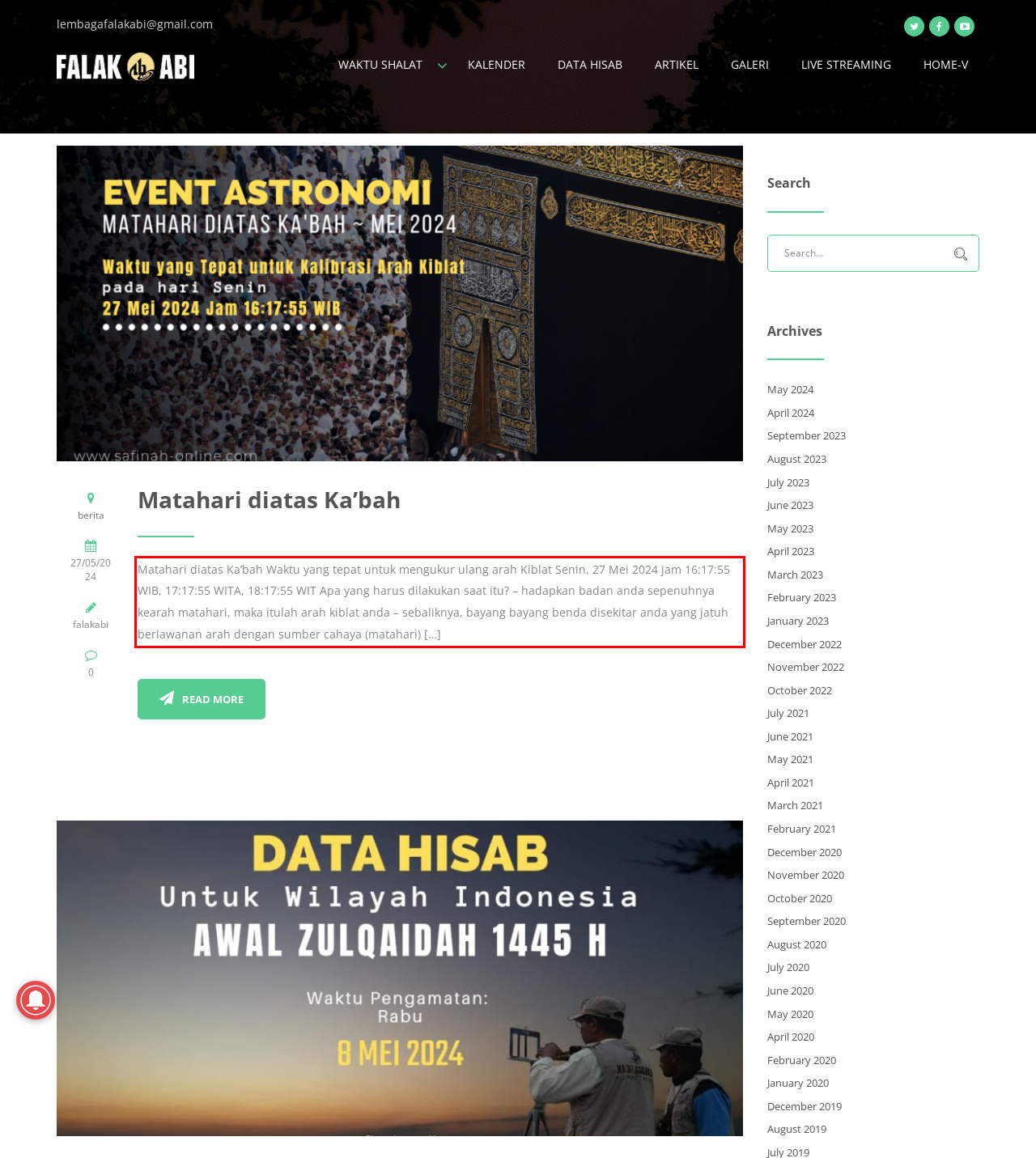Given a screenshot of a webpage containing a red rectangle bounding box, extract and provide the text content found within the red bounding box.

Matahari diatas Ka’bah Waktu yang tepat untuk mengukur ulang arah Kiblat Senin, 27 Mei 2024 jam 16:17:55 WIB, 17:17:55 WITA, 18:17:55 WIT Apa yang harus dilakukan saat itu? – hadapkan badan anda sepenuhnya kearah matahari, maka itulah arah kiblat anda – sebaliknya, bayang bayang benda disekitar anda yang jatuh berlawanan arah dengan sumber cahaya (matahari) […]